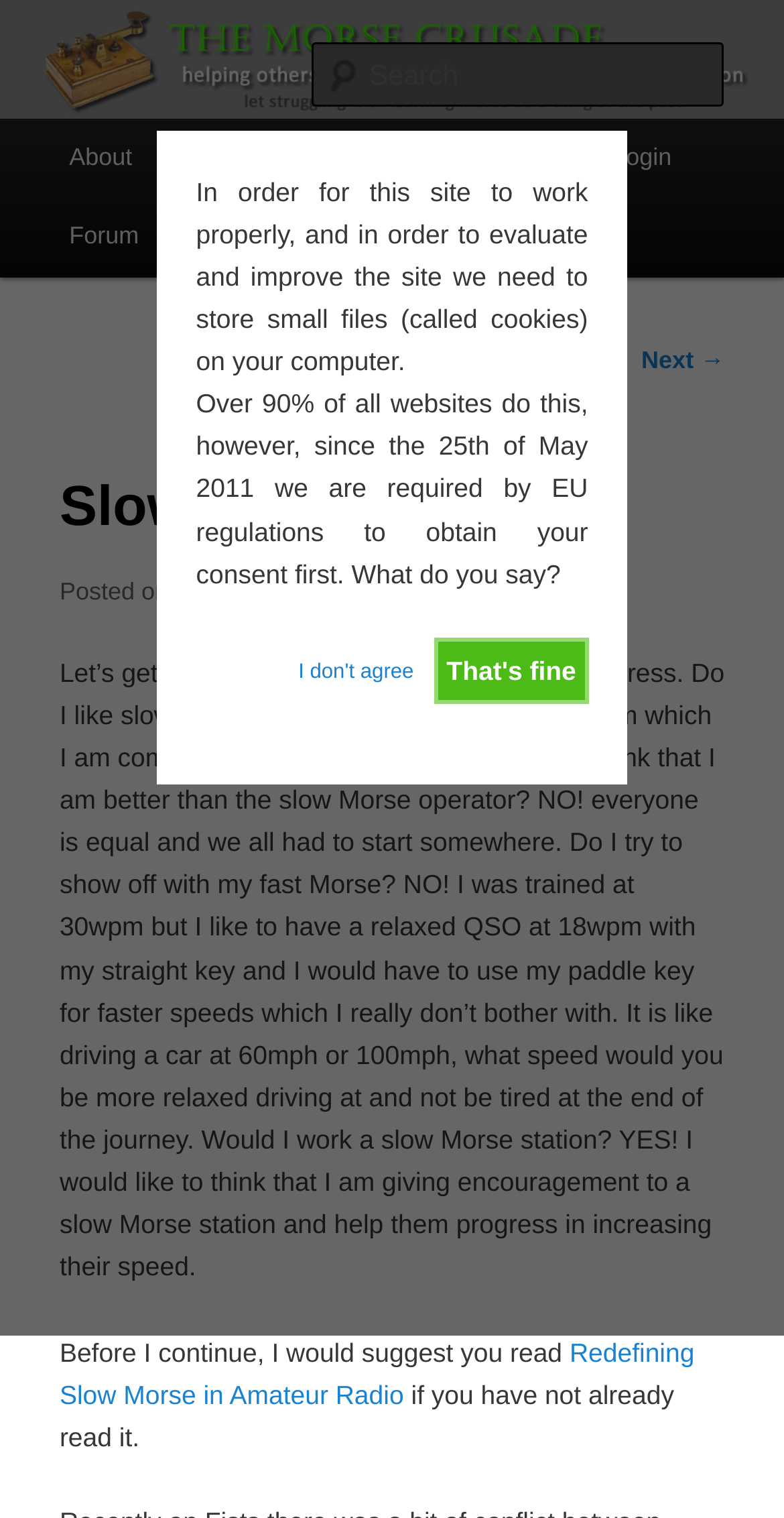What is the date of the posted article?
Please ensure your answer to the question is detailed and covers all necessary aspects.

The article is dated 09/09/2011, as indicated by the 'Posted on' section of the webpage.